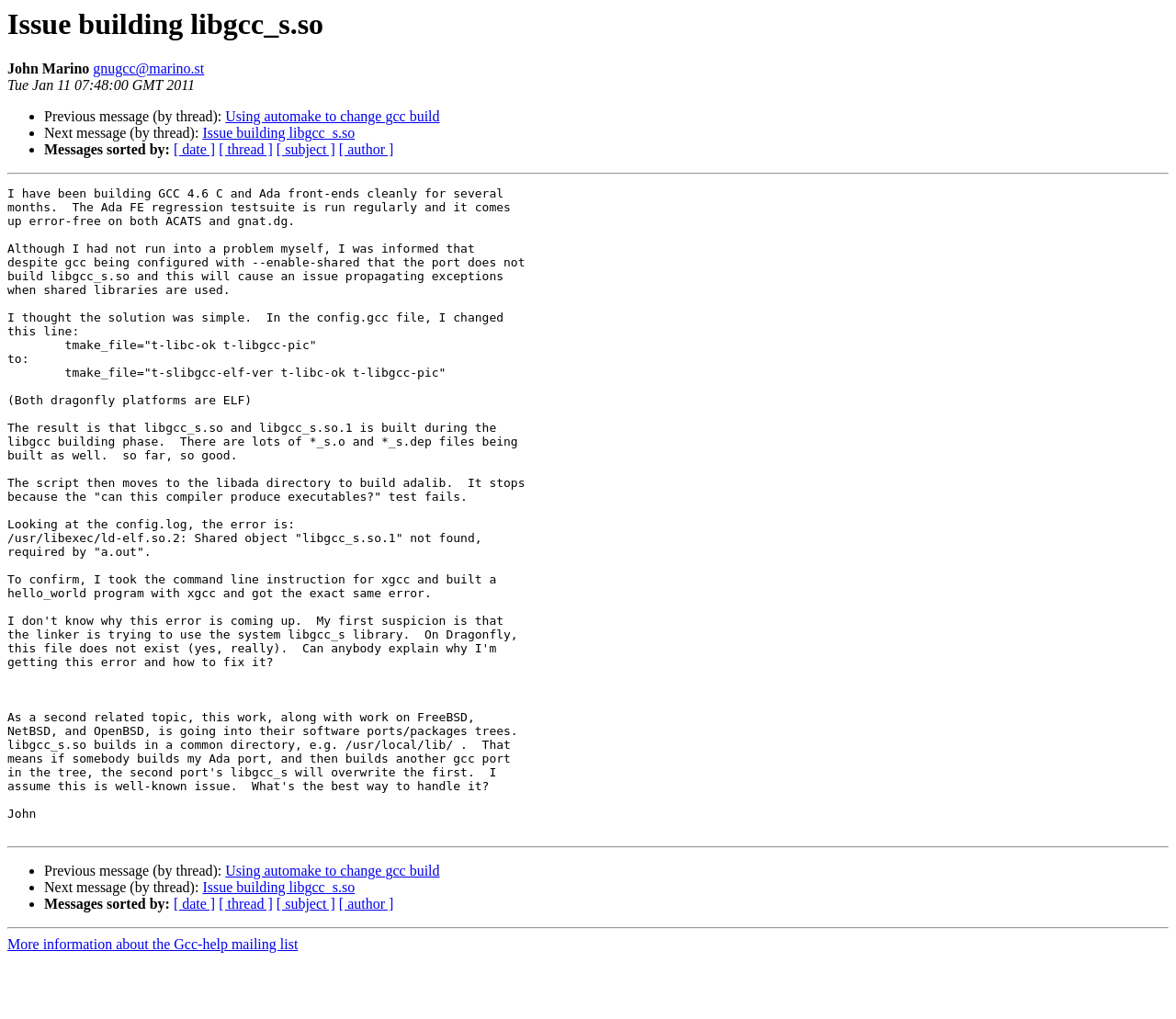Refer to the image and offer a detailed explanation in response to the question: What is the topic of the post?

The topic of the post is 'Issue building libgcc_s.so', which is the title of the post and can be found at the top of the webpage.